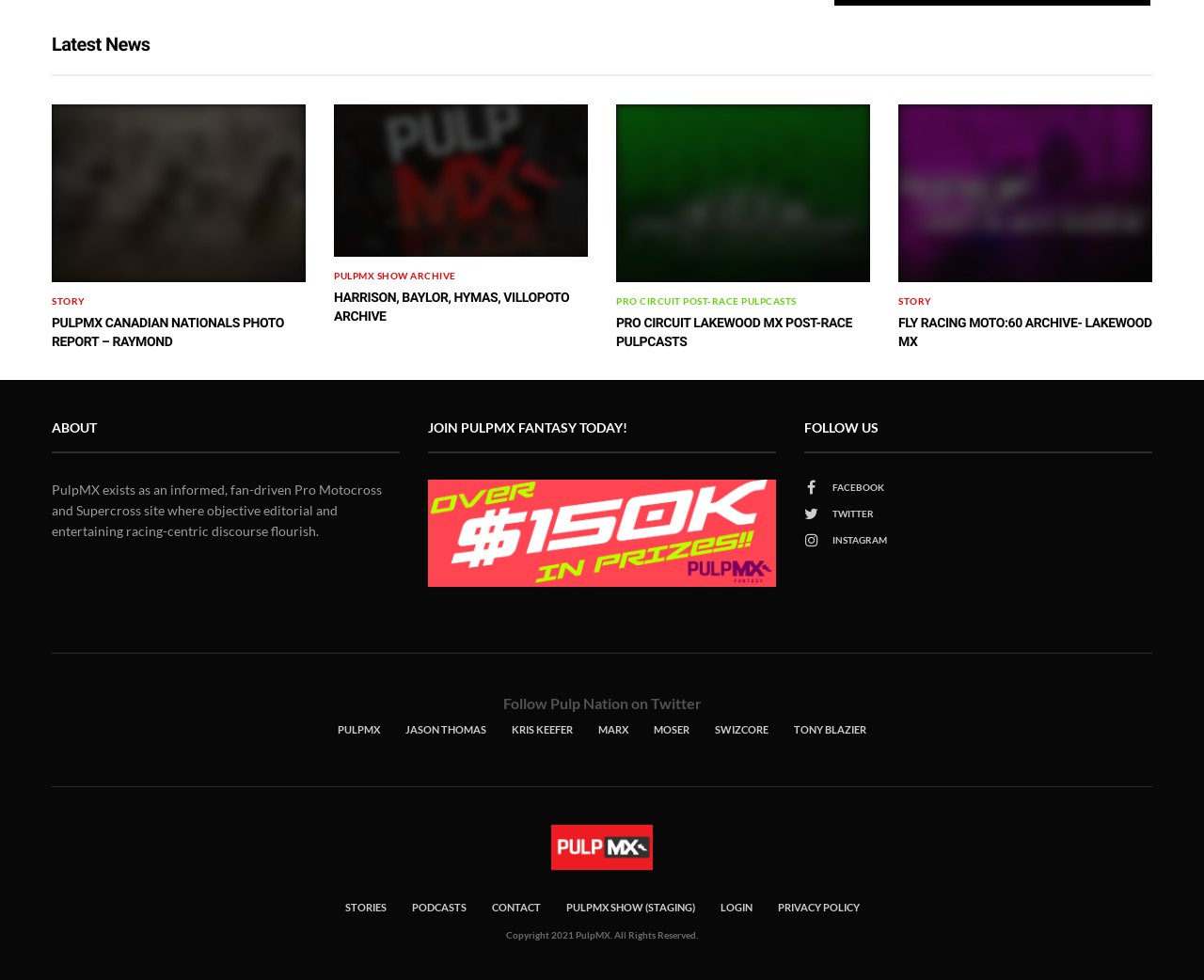Determine the bounding box of the UI element mentioned here: "PulpMX Show Archive". The coordinates must be in the format [left, top, right, bottom] with values ranging from 0 to 1.

[0.277, 0.276, 0.379, 0.286]